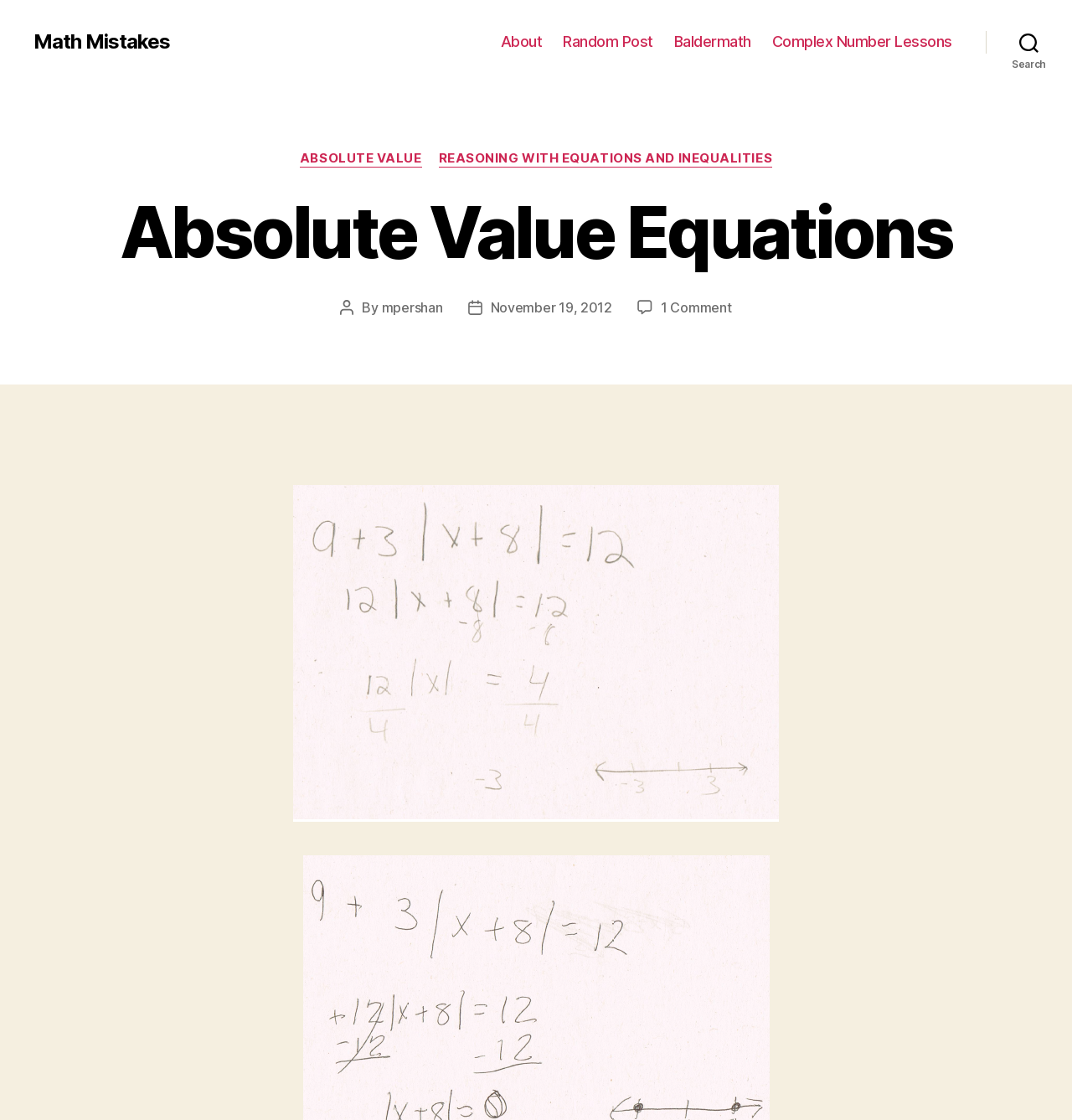Please identify the bounding box coordinates of the element's region that should be clicked to execute the following instruction: "visit mpershan's homepage". The bounding box coordinates must be four float numbers between 0 and 1, i.e., [left, top, right, bottom].

[0.356, 0.267, 0.413, 0.282]